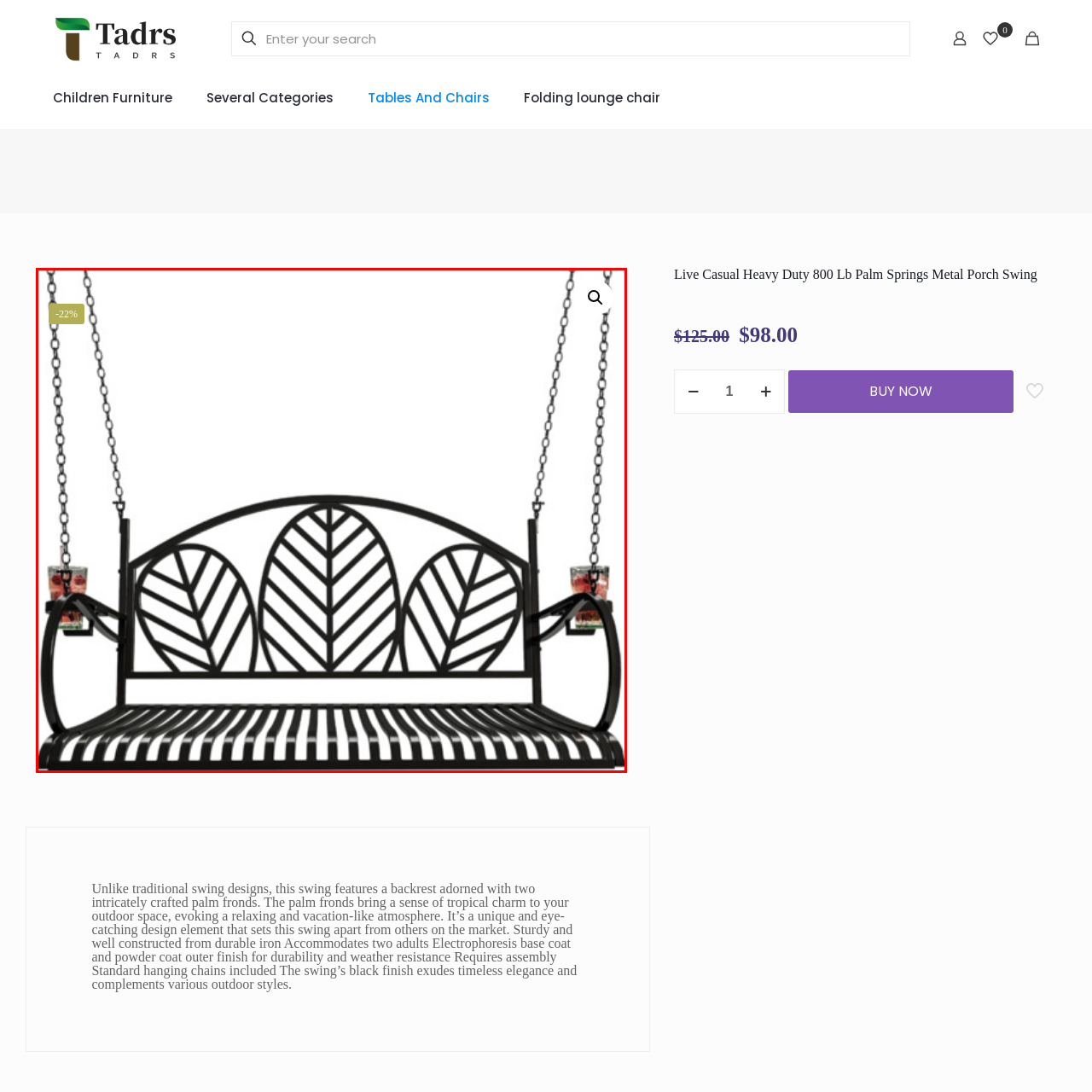Inspect the area enclosed by the red box and reply to the question using only one word or a short phrase: 
What is the purpose of the powder-coated finish?

Weather resistance